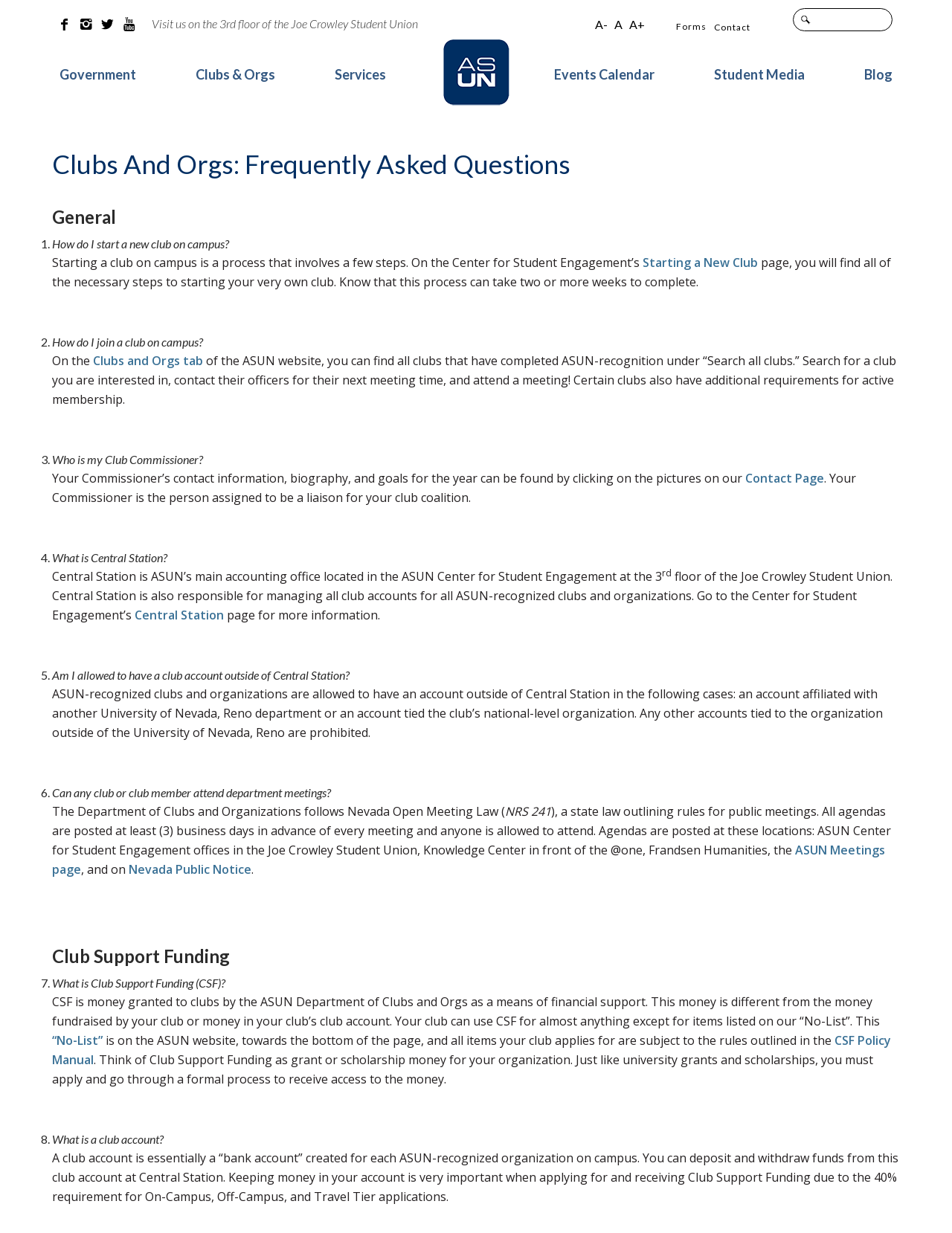Produce an elaborate caption capturing the essence of the webpage.

This webpage is about the Frequently Asked Questions (FAQs) section of the Clubs and Orgs webpage of the Associated Students of the University of Nevada (ASUN). The page is divided into two main sections: General and Club Support Funding.

At the top of the page, there is a footer social icon header with four social media links. Below it, there is a text stating the location of the ASUN office. On the right side, there are links to various ASUN pages, including Forms, Contact, and Government.

The main content of the page is divided into two sections. The first section, General, has six FAQs about starting a new club on campus, joining a club, finding a Club Commissioner, and more. Each question is numbered and has a corresponding answer below it. The answers provide detailed information about the process of starting a new club, joining an existing one, and finding a Club Commissioner.

The second section, Club Support Funding, has three FAQs about what Club Support Funding is, how it works, and what a club account is. The answers explain that Club Support Funding is a financial support provided by ASUN to clubs, and it can be used for various purposes except for those listed on the "No-List". The answers also explain the importance of having a club account and how it is used to manage funds.

Throughout the page, there are links to other ASUN pages, such as the Starting a New Club page, the Contact Page, and the CSF Policy Manual. There are also links to external websites, such as the Nevada Public Notice website.